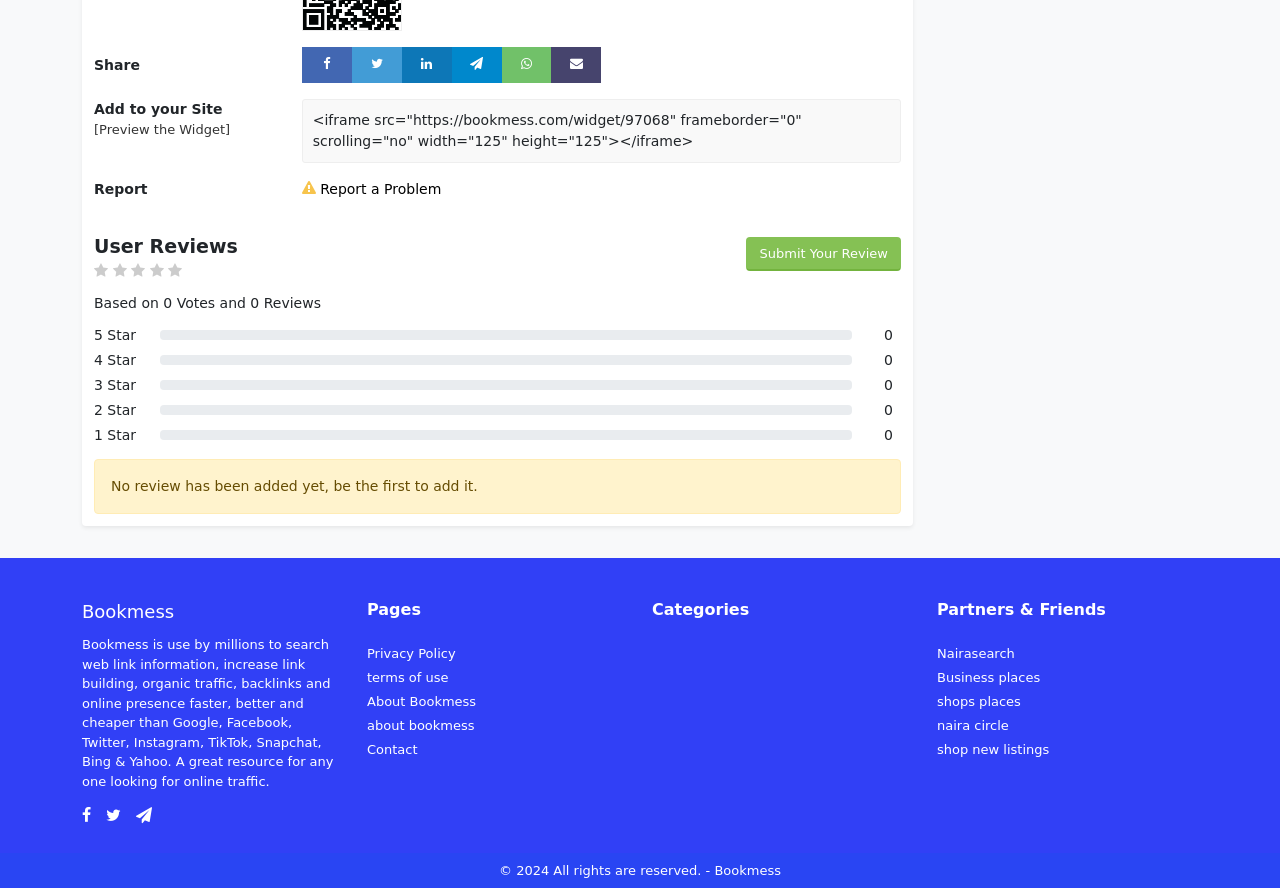How many links are available under 'Partners & Friends'?
Please provide a comprehensive and detailed answer to the question.

The 'Partners & Friends' section at the bottom of the webpage has 5 links, labeled as 'Nairasearch', 'Business places', 'shops places', 'naira circle', and 'shop new listings'.